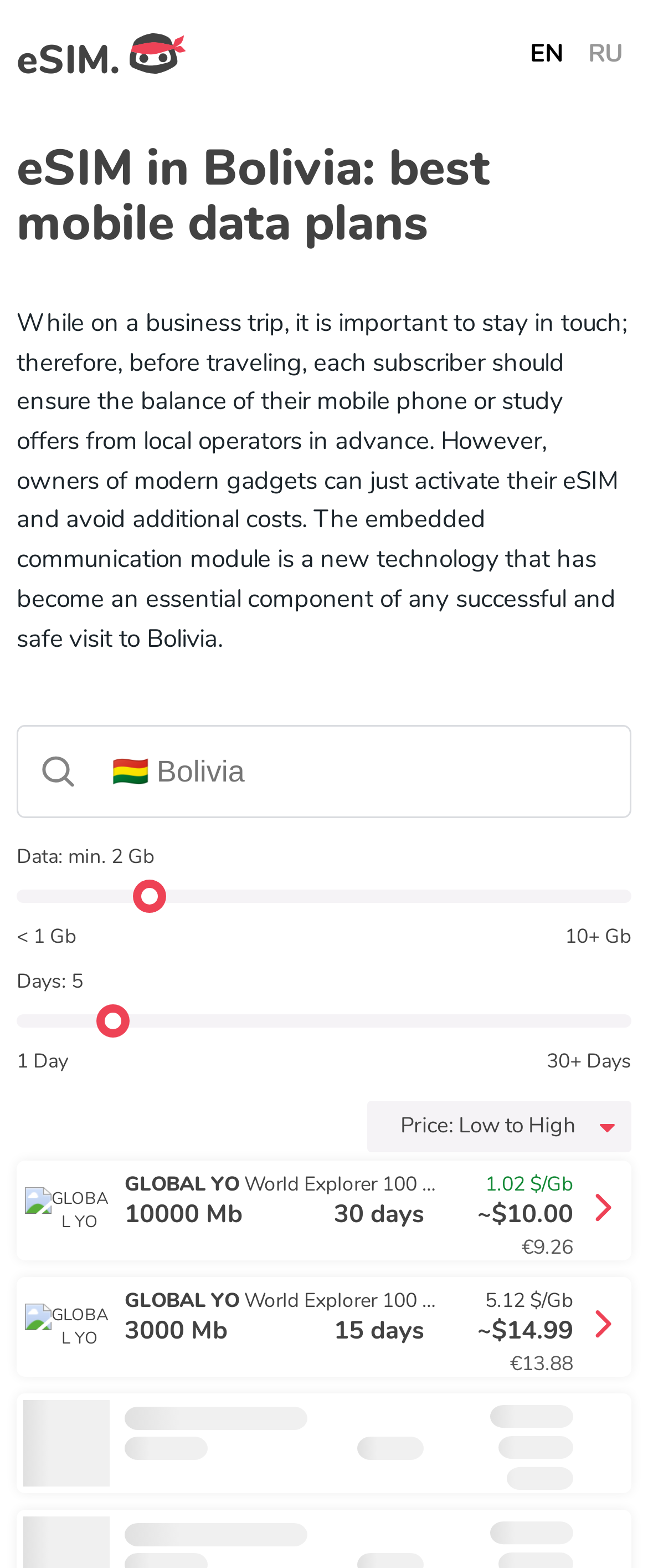Identify the bounding box coordinates of the element to click to follow this instruction: 'View deal 72448'. Ensure the coordinates are four float values between 0 and 1, provided as [left, top, right, bottom].

[0.026, 0.814, 0.974, 0.878]